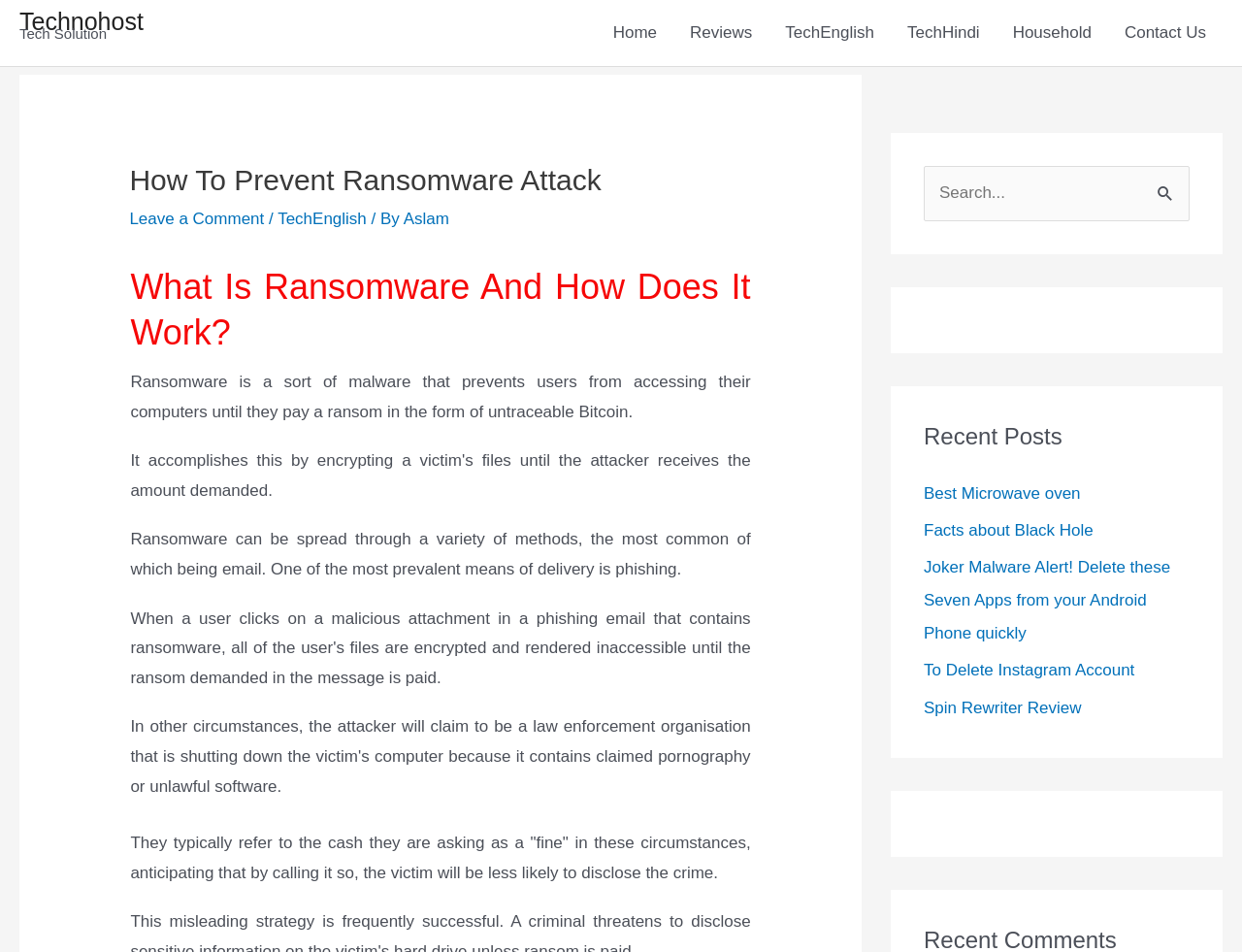Answer this question using a single word or a brief phrase:
How many navigation links are in the 'Site Navigation' section?

6